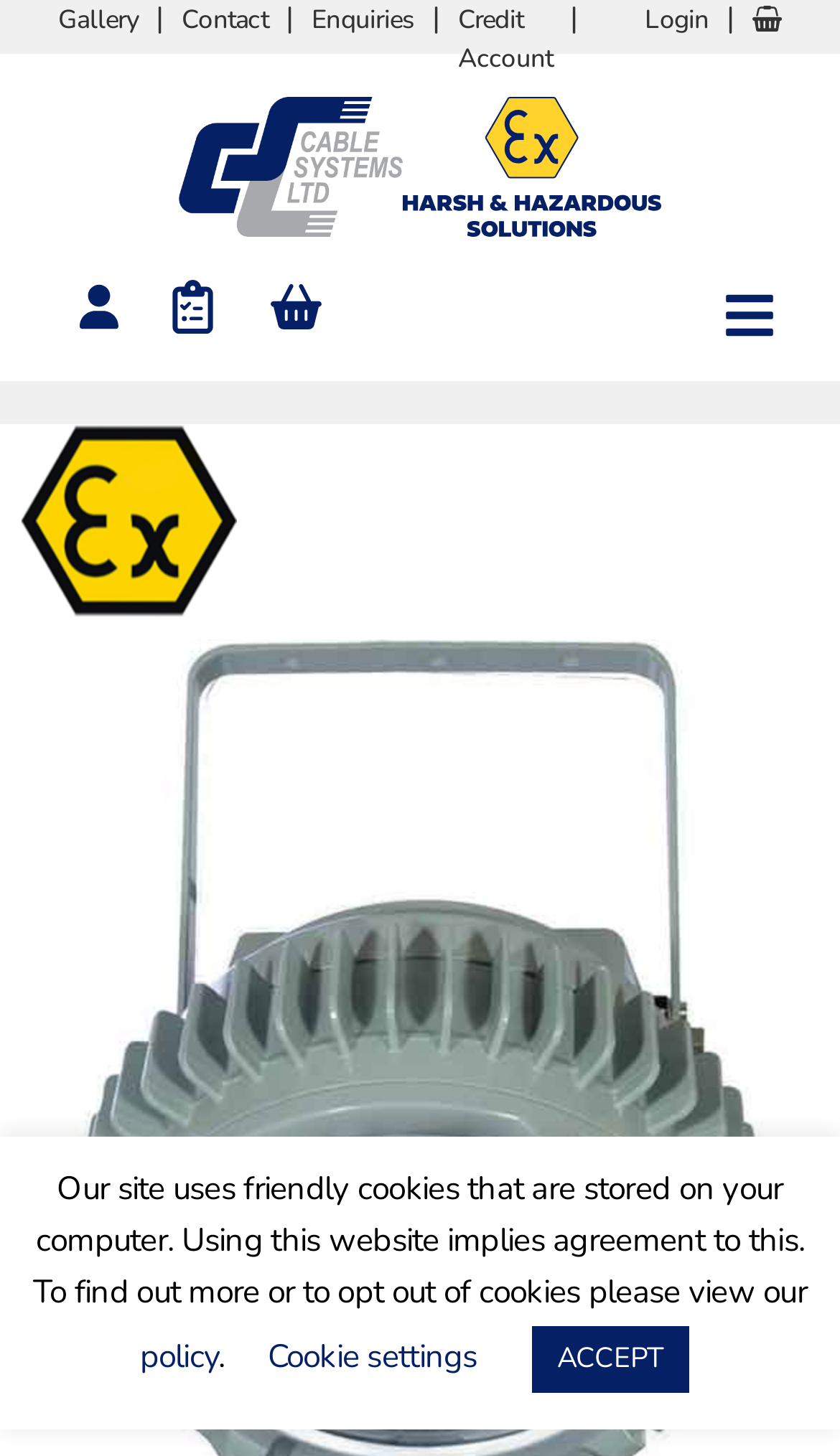How many images are on the webpage?
Please analyze the image and answer the question with as much detail as possible.

I found four images on the webpage, which are the three small images on the left side and the large image on the right side.